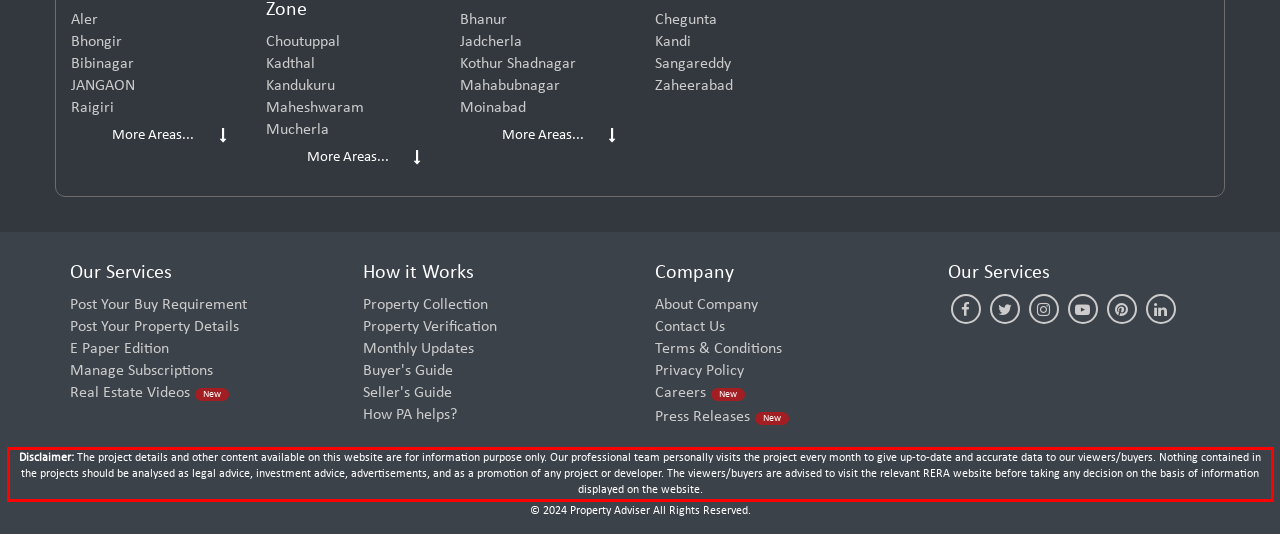Using the webpage screenshot, recognize and capture the text within the red bounding box.

Disclaimer: The project details and other content available on this website are for information purpose only. Our professional team personally visits the project every month to give up-to-date and accurate data to our viewers/buyers. Nothing contained in the projects should be analysed as legal advice, investment advice, advertisements, and as a promotion of any project or developer. The viewers/buyers are advised to visit the relevant RERA website before taking any decision on the basis of information displayed on the website.